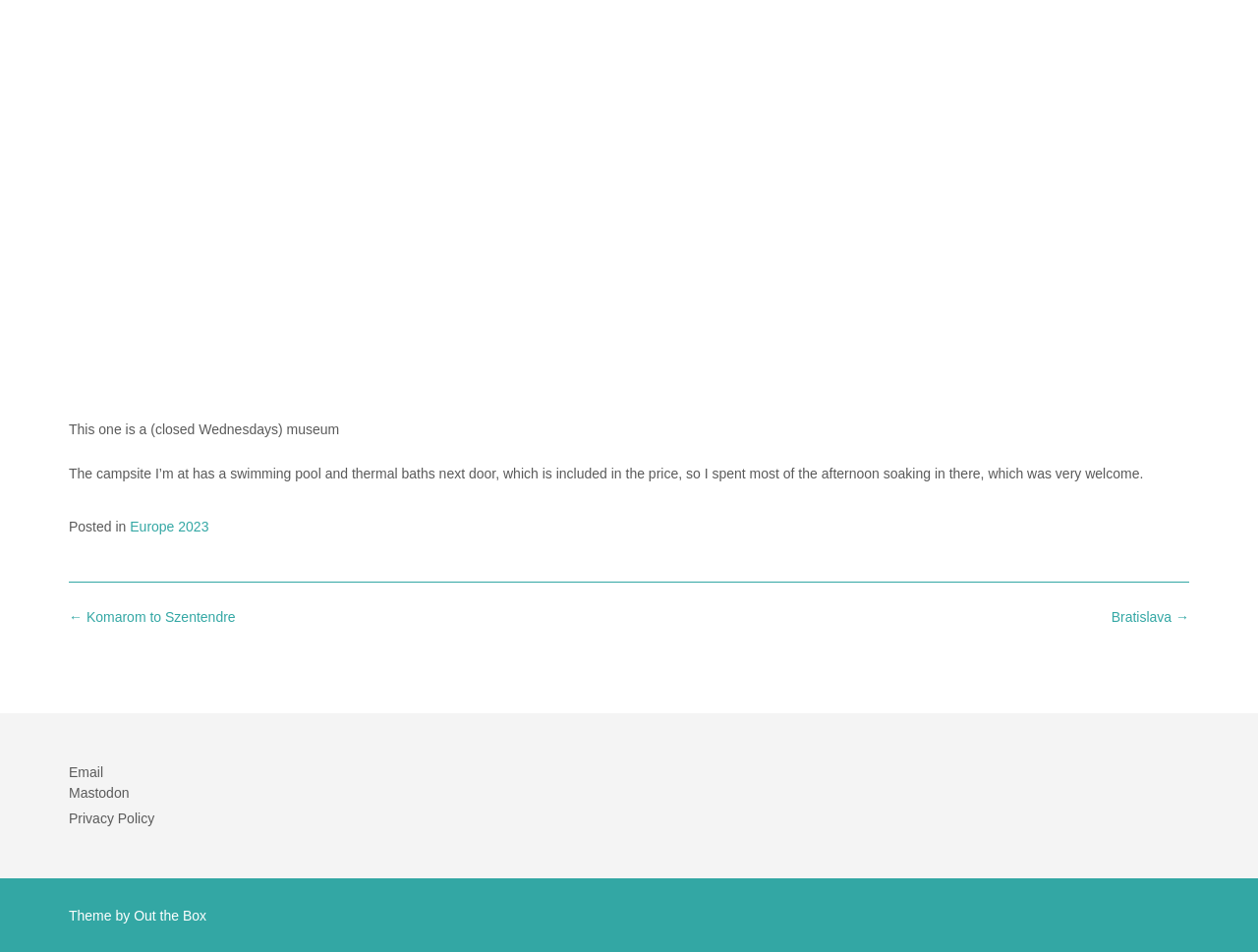Please find the bounding box for the UI component described as follows: "← Komarom to Szentendre".

[0.055, 0.64, 0.187, 0.657]